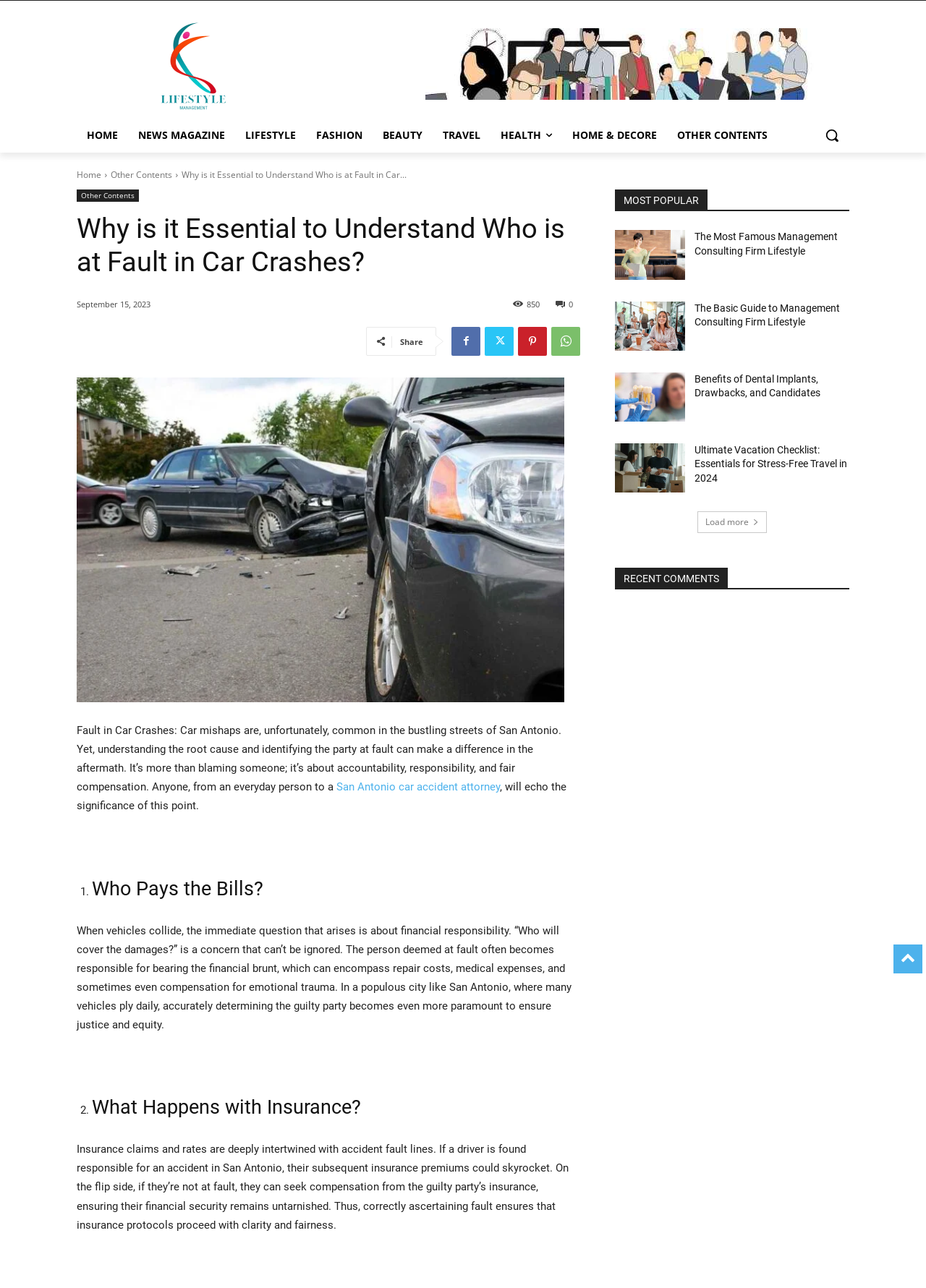What is the tone of the webpage content?
Please provide a detailed and comprehensive answer to the question.

The tone of the webpage content is informative, providing readers with detailed information about the importance of determining fault in car crashes, its implications, and related topics, in a neutral and objective manner.